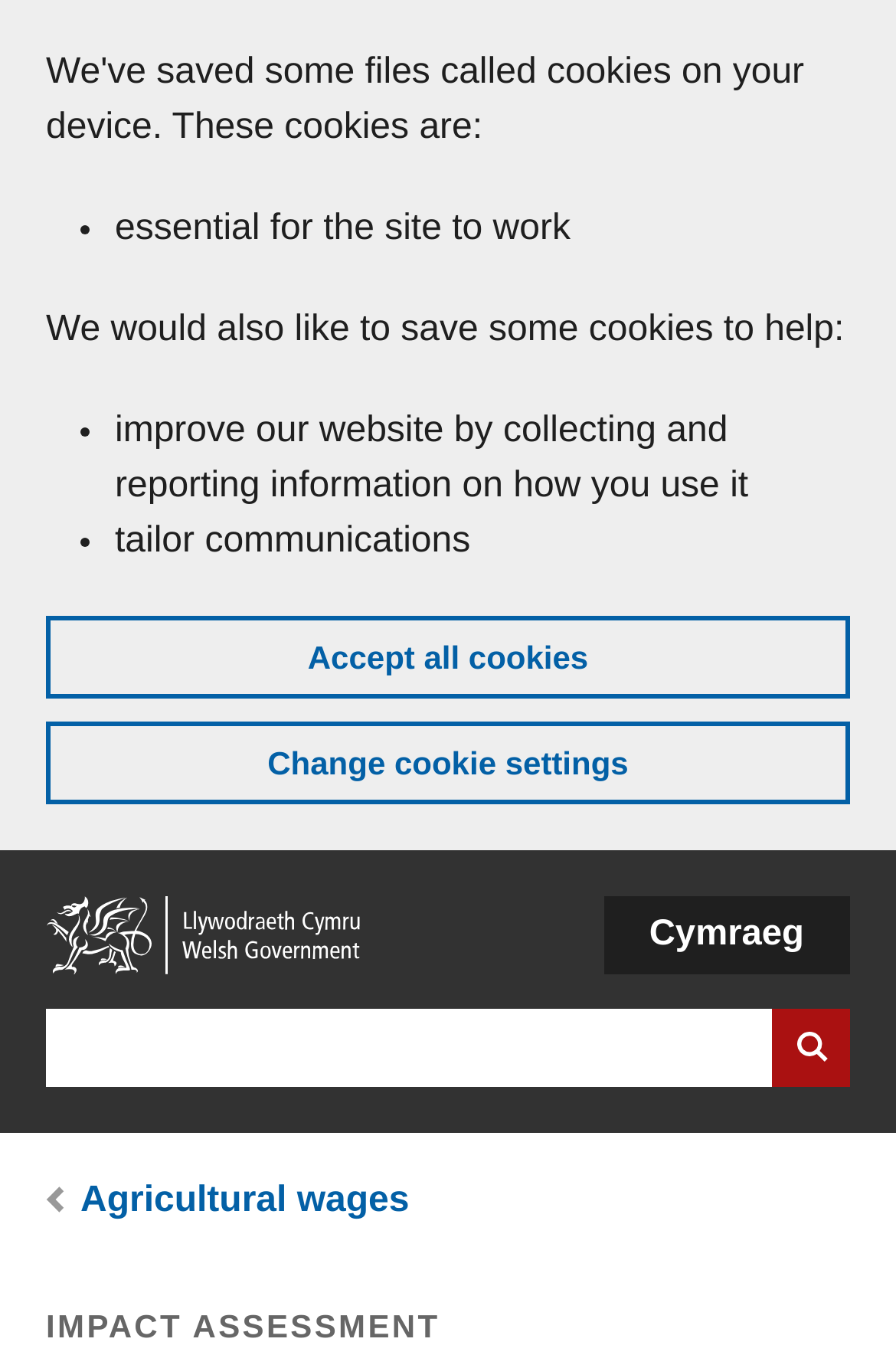Please answer the following query using a single word or phrase: 
What is the topic of the impact assessment?

Agricultural wages